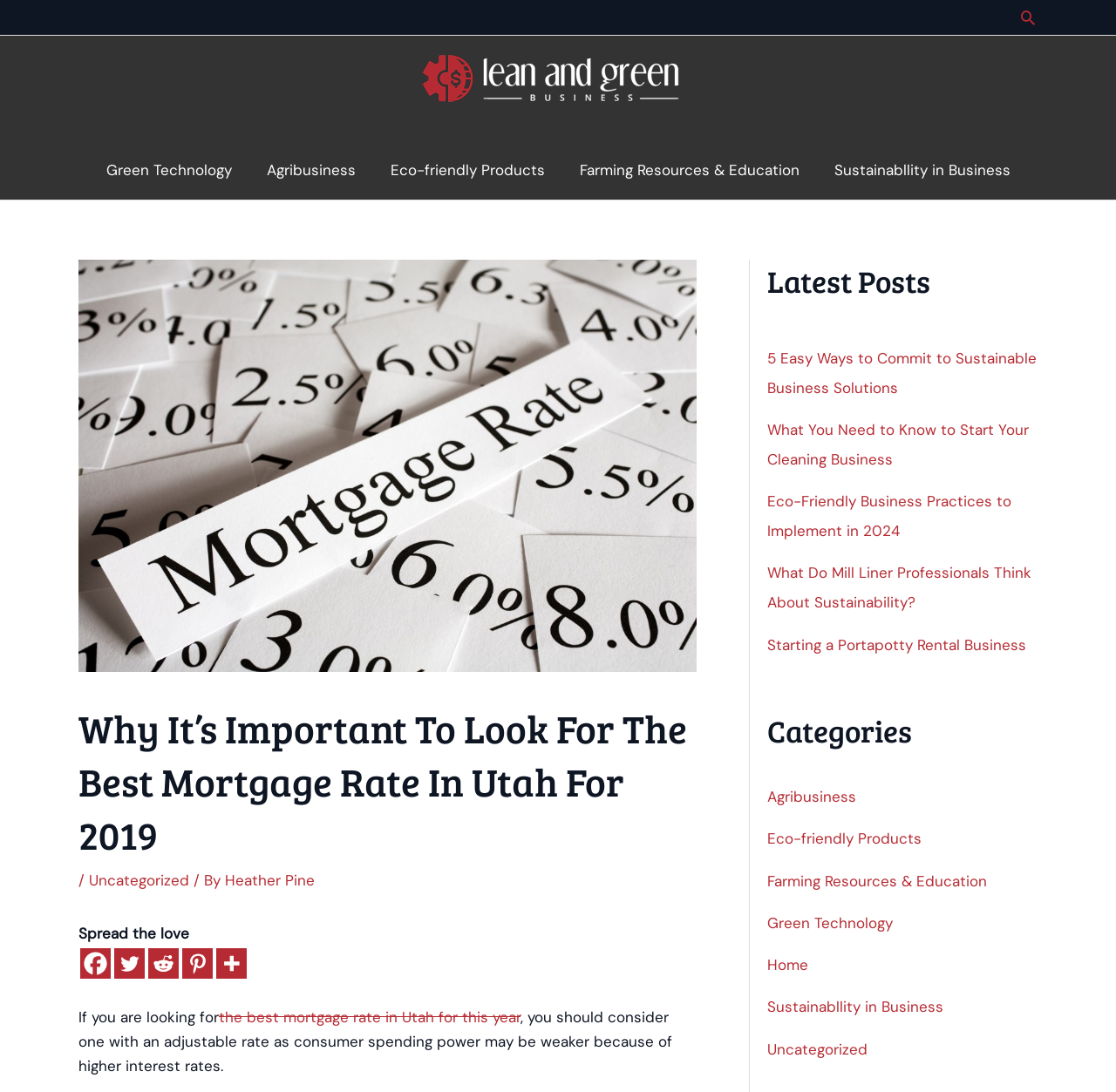Identify the bounding box coordinates of the area that should be clicked in order to complete the given instruction: "Visit the Green Technology page". The bounding box coordinates should be four float numbers between 0 and 1, i.e., [left, top, right, bottom].

[0.079, 0.128, 0.223, 0.183]